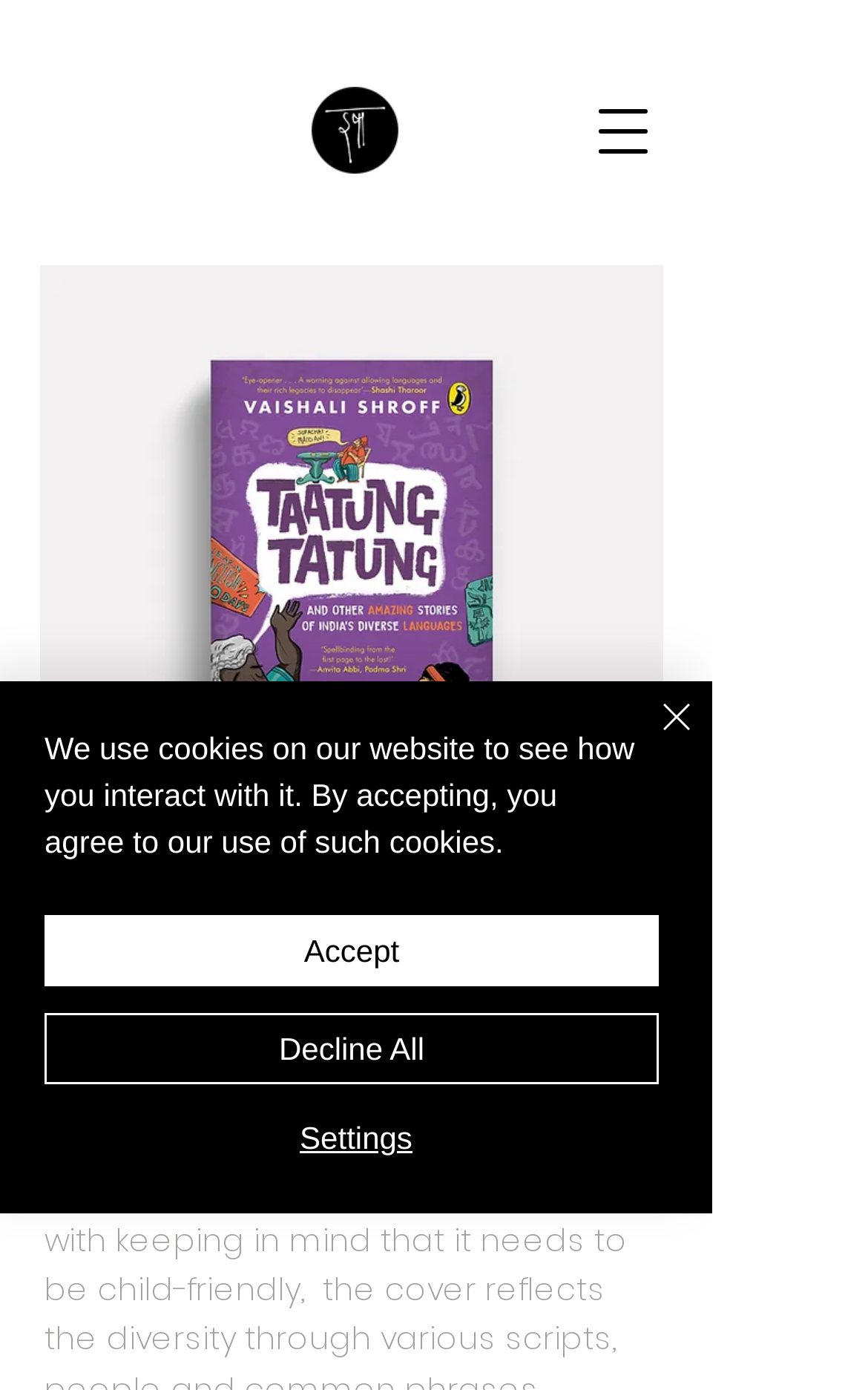Answer the question using only a single word or phrase: 
What is the purpose of the alert?

To inform about cookie usage